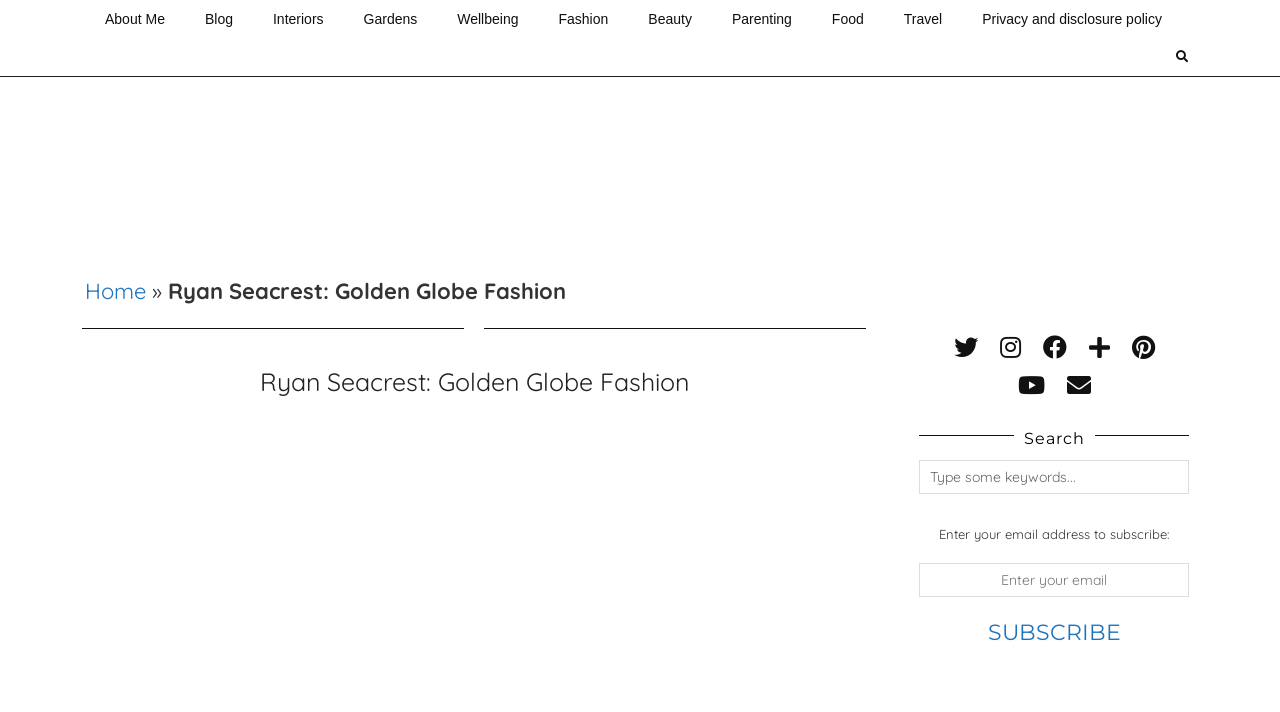What is the name of the blog?
Please use the visual content to give a single word or phrase answer.

A Beautiful Space